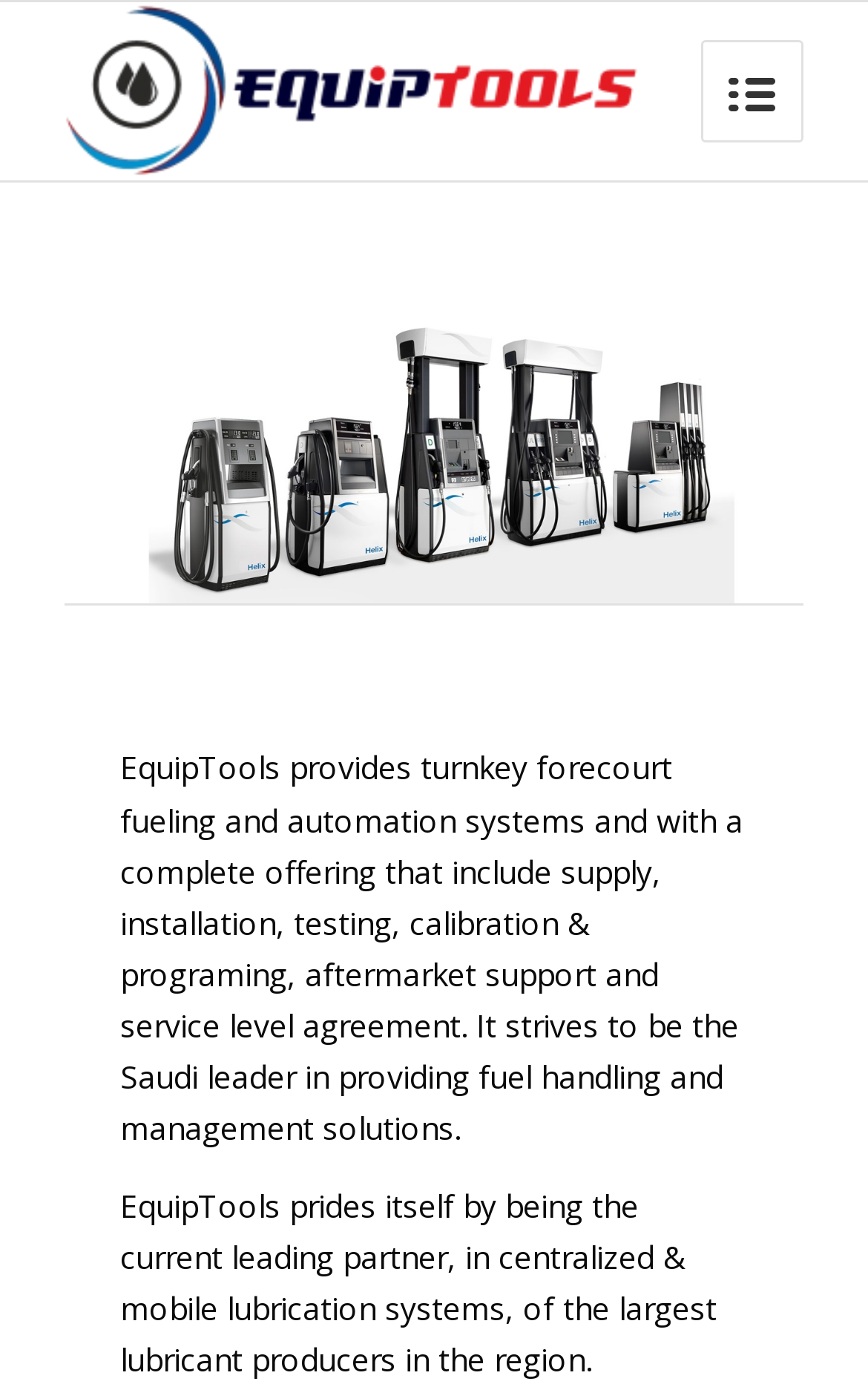What is the position of the image with text 'Equiptools'?
Refer to the image and provide a one-word or short phrase answer.

Top-left